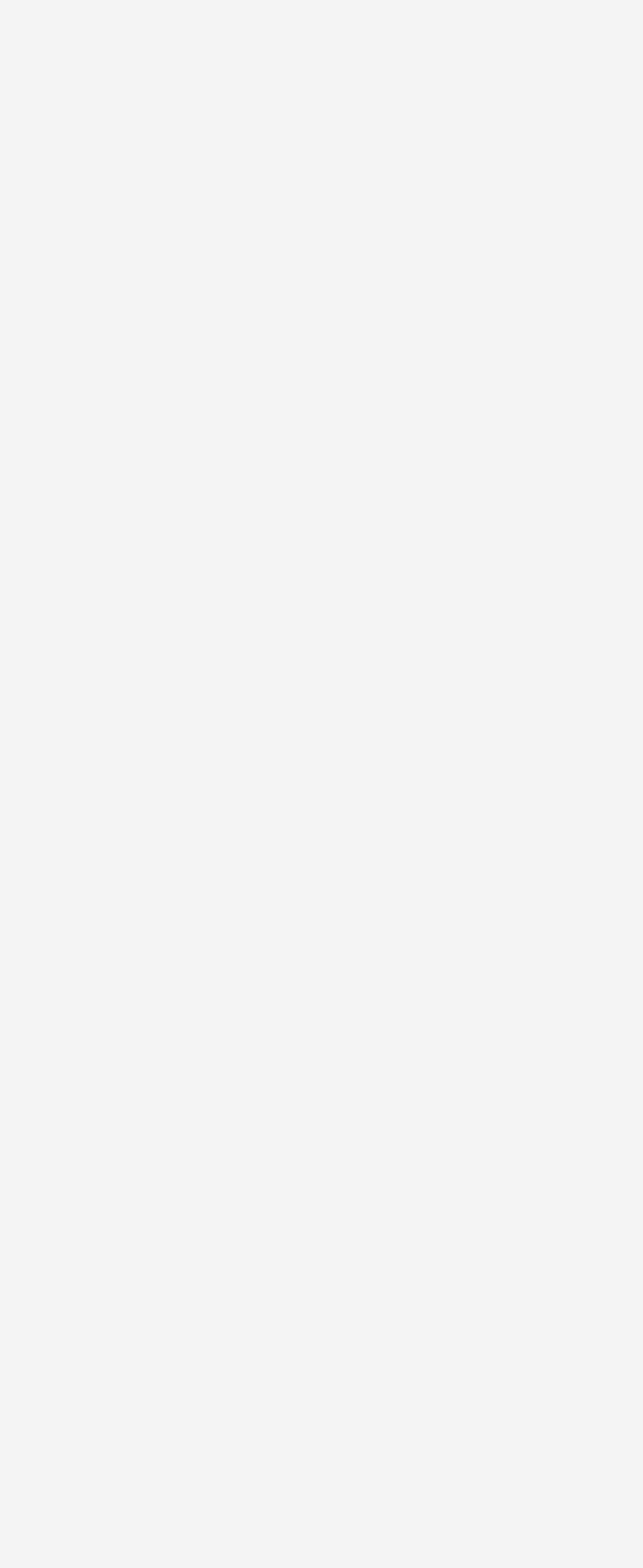What is the platform used to power the website?
Look at the image and respond with a single word or a short phrase.

Shopify